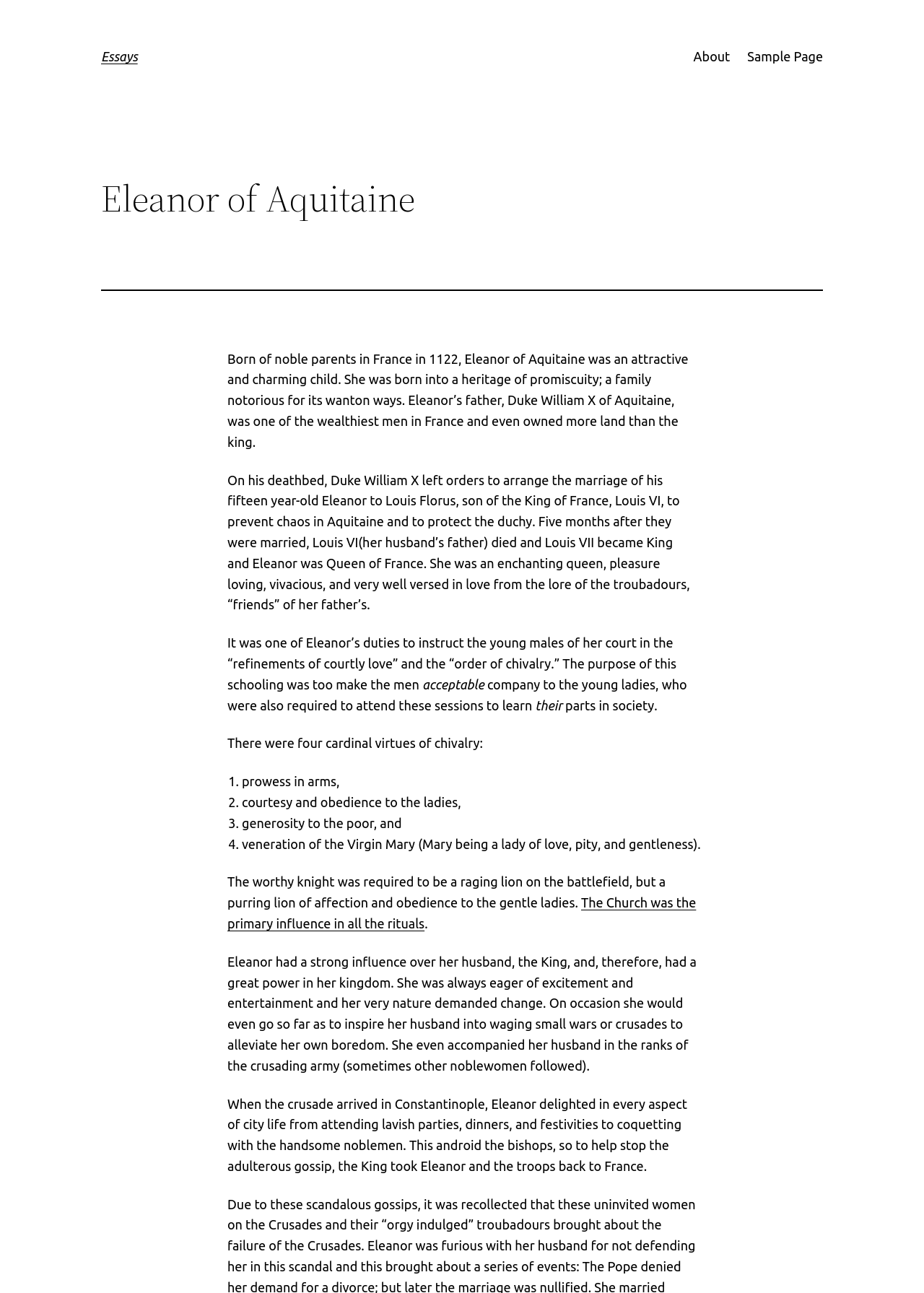Please reply to the following question using a single word or phrase: 
What was Eleanor's duty as a queen?

Instructing young males in courtly love